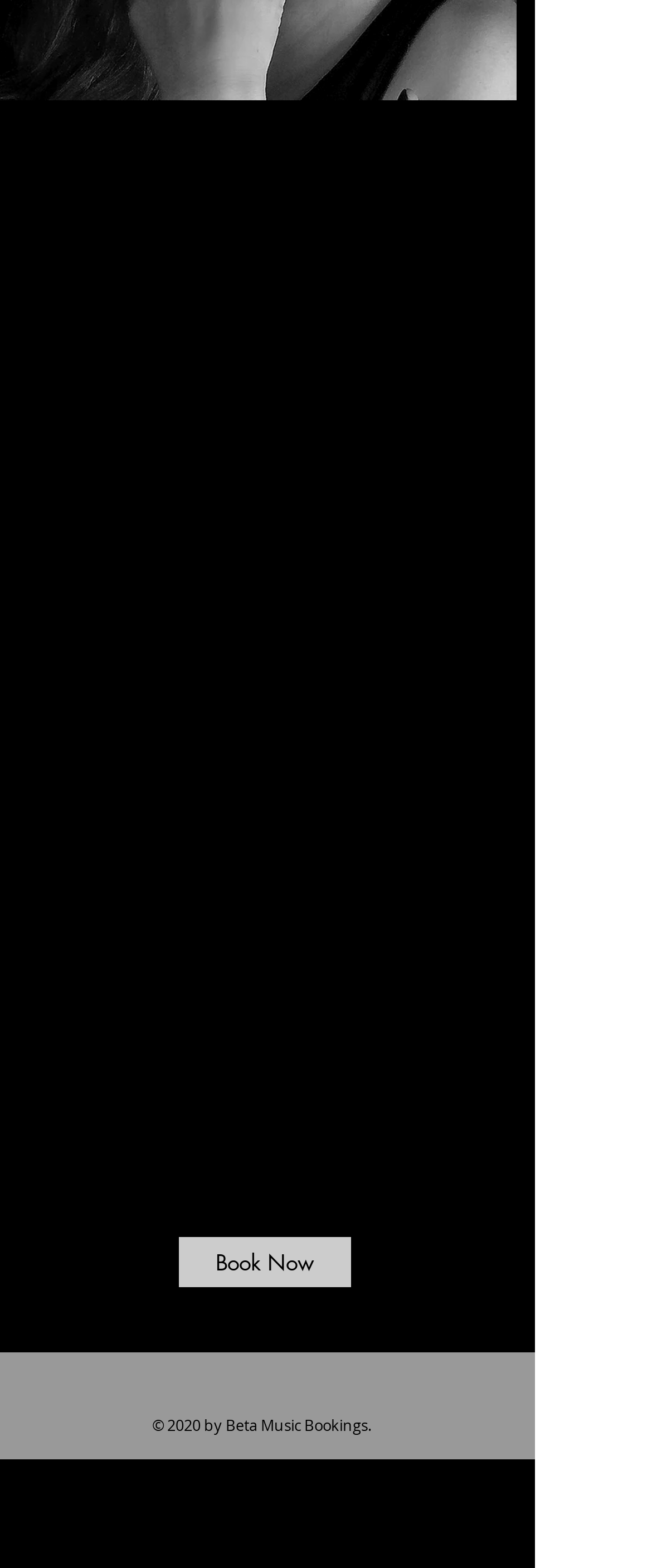Give a one-word or short-phrase answer to the following question: 
What is the purpose of the 'Book Now' link?

To book a service